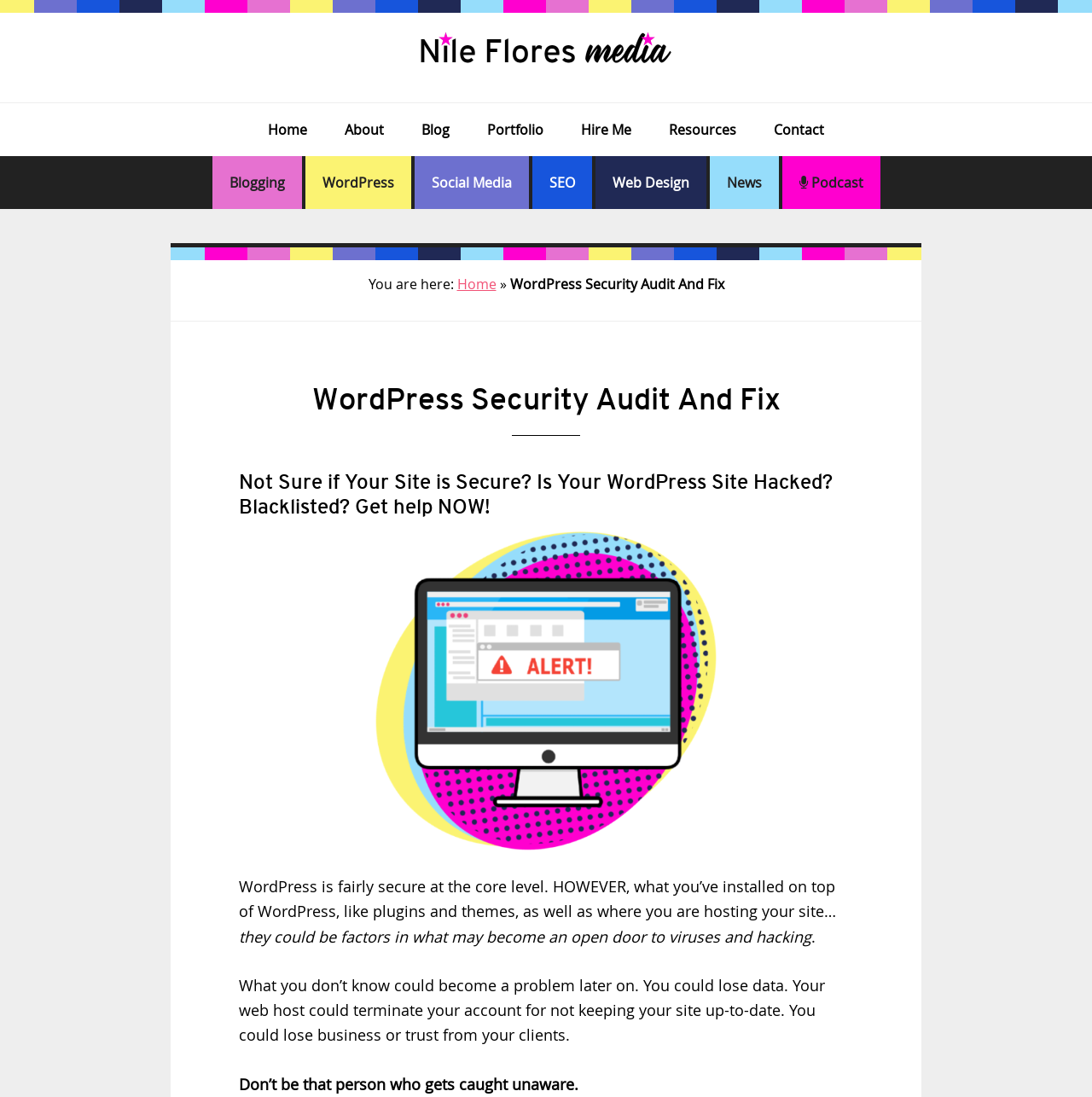Determine the bounding box coordinates for the region that must be clicked to execute the following instruction: "Visit 'About' page".

[0.3, 0.094, 0.367, 0.142]